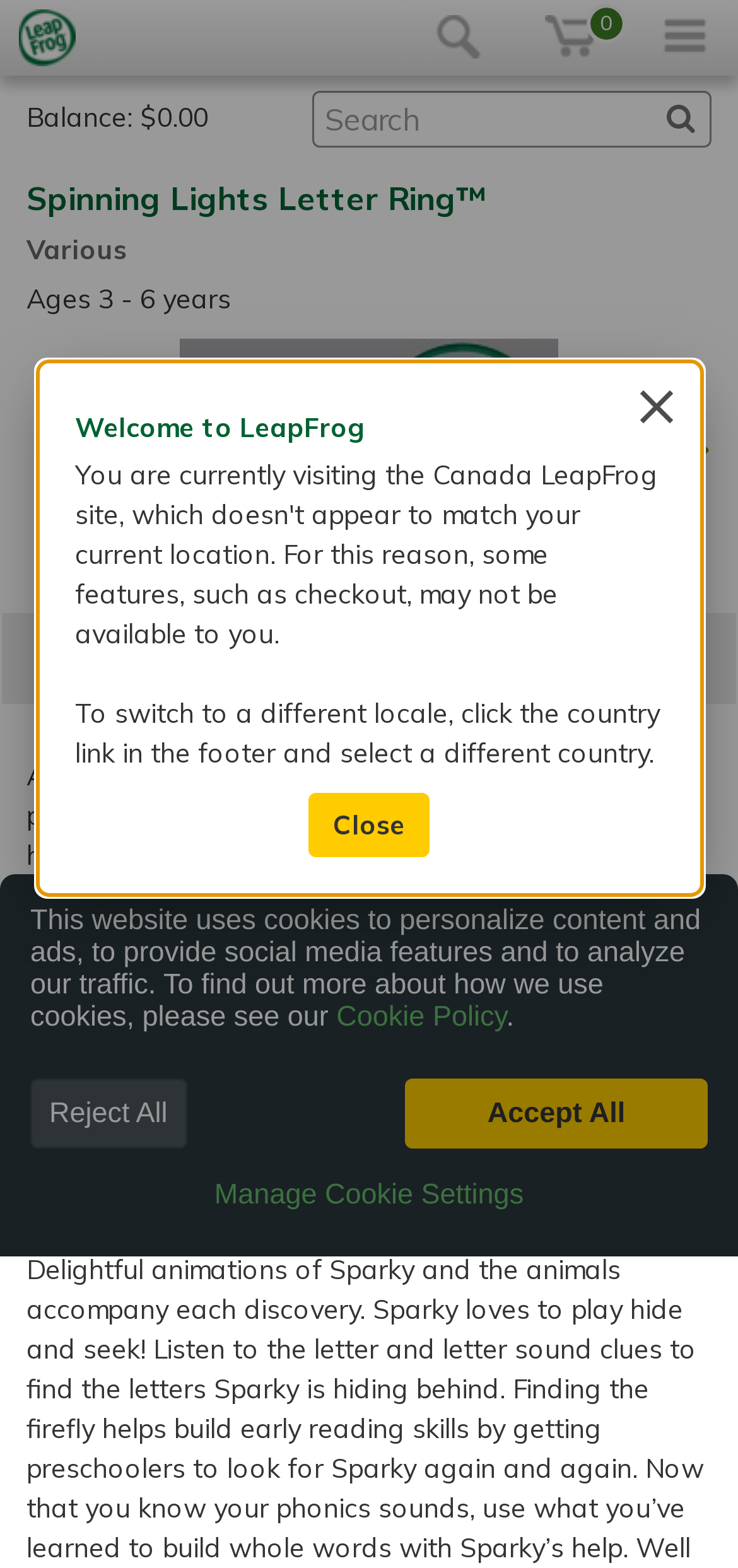Please specify the bounding box coordinates of the area that should be clicked to accomplish the following instruction: "Search for something". The coordinates should consist of four float numbers between 0 and 1, i.e., [left, top, right, bottom].

[0.423, 0.058, 0.964, 0.095]